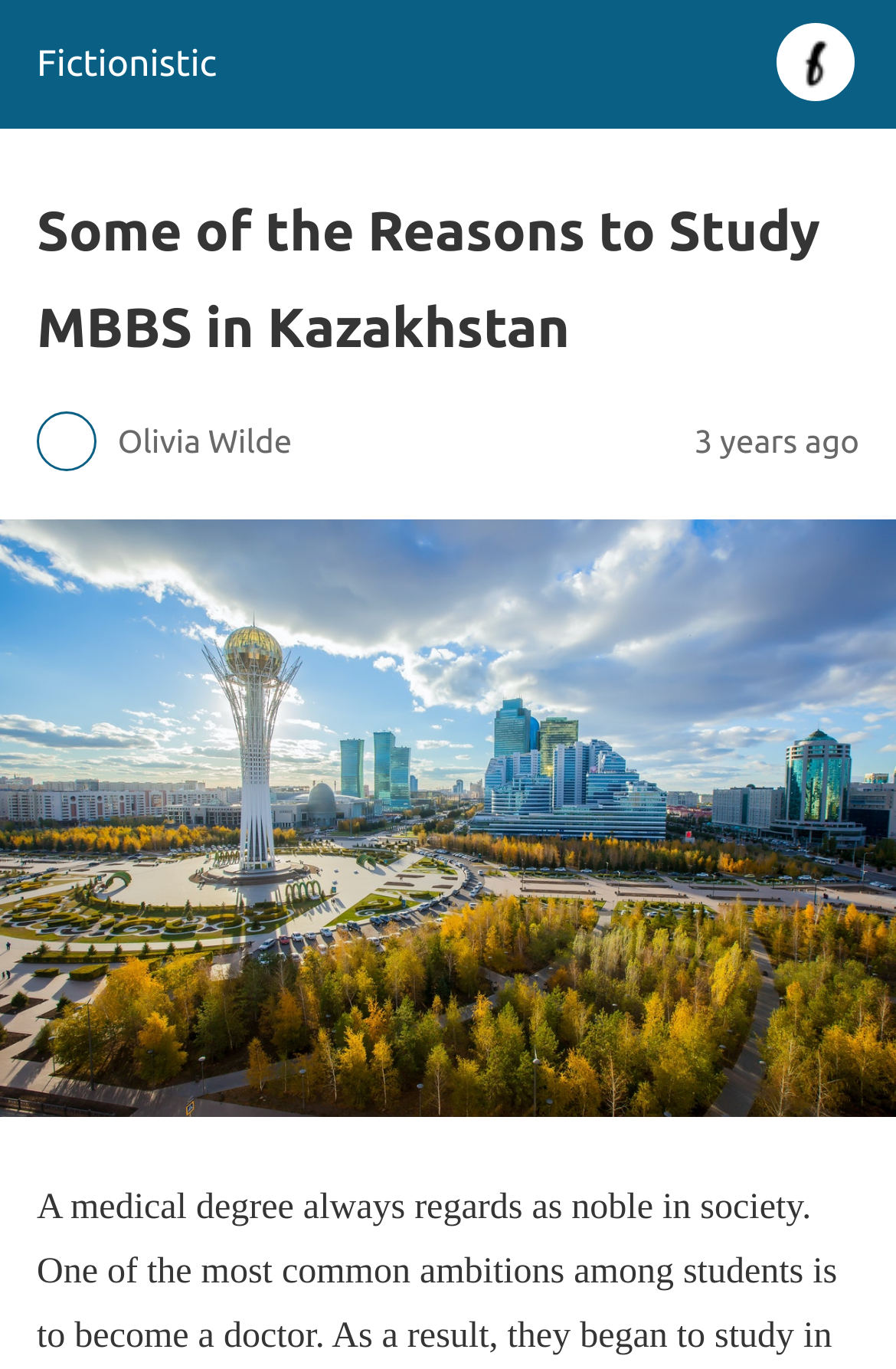Identify and extract the heading text of the webpage.

Some of the Reasons to Study MBBS in Kazakhstan